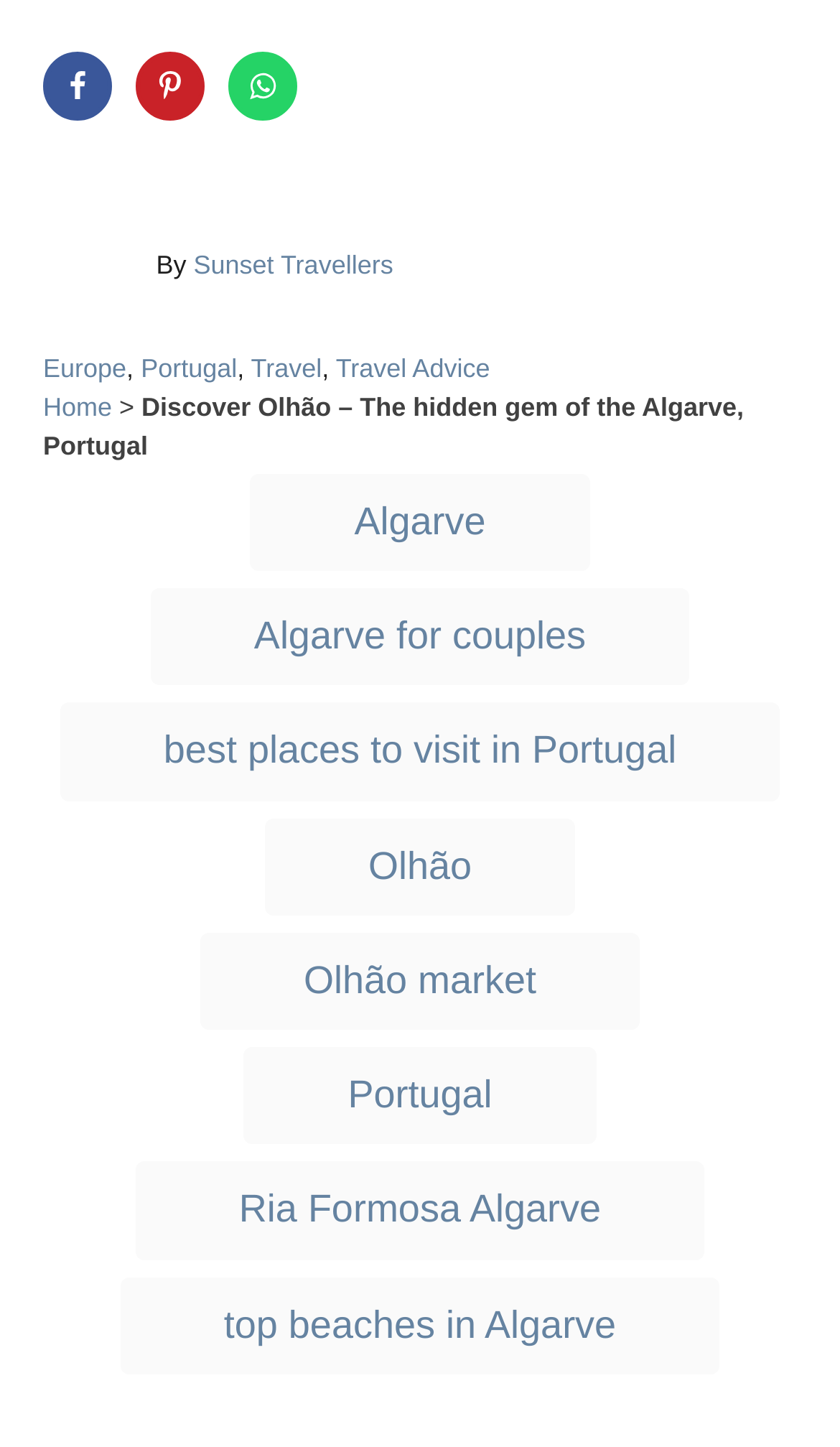Please pinpoint the bounding box coordinates for the region I should click to adhere to this instruction: "Share on WhatsApp".

[0.272, 0.036, 0.364, 0.084]